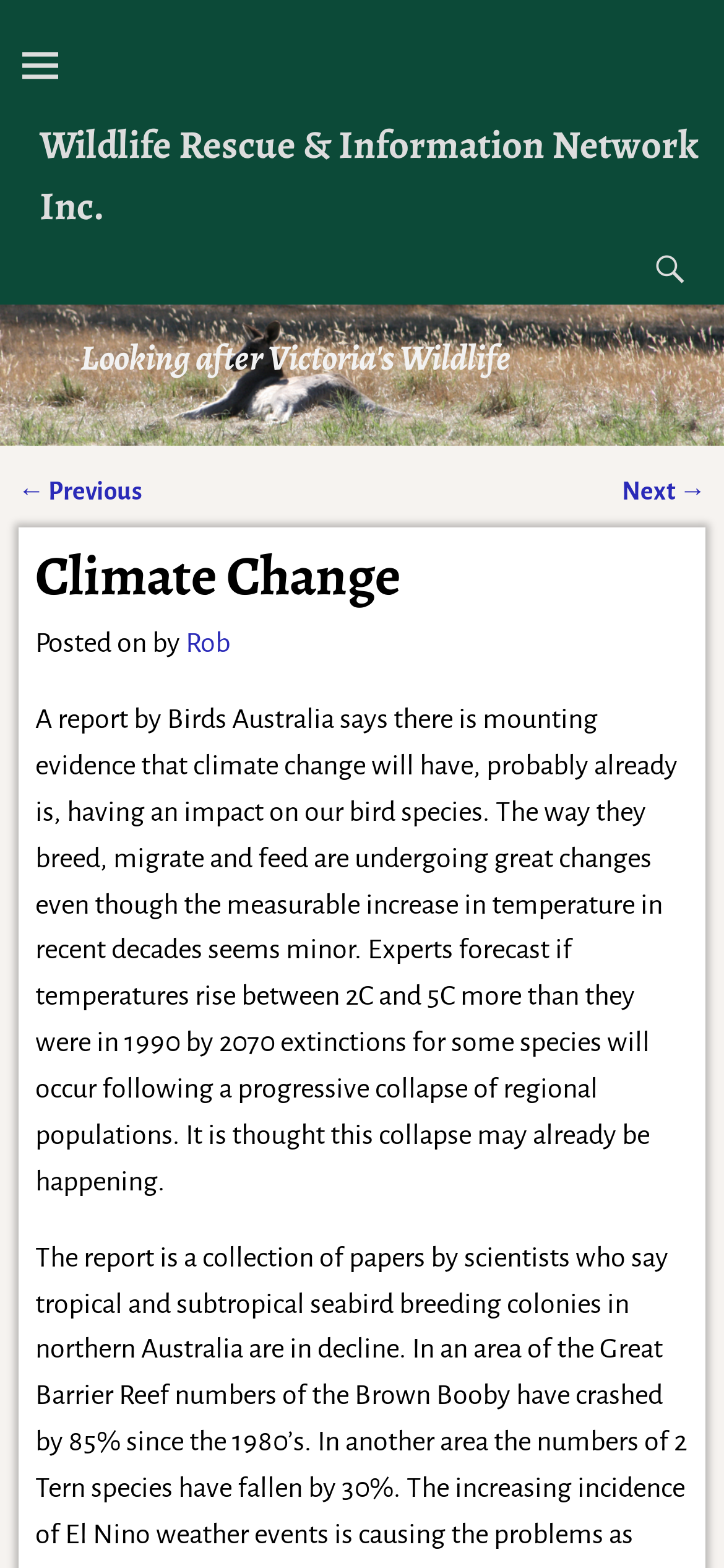Answer the question below with a single word or a brief phrase: 
What is the predicted consequence of climate change on bird species?

Extinctions